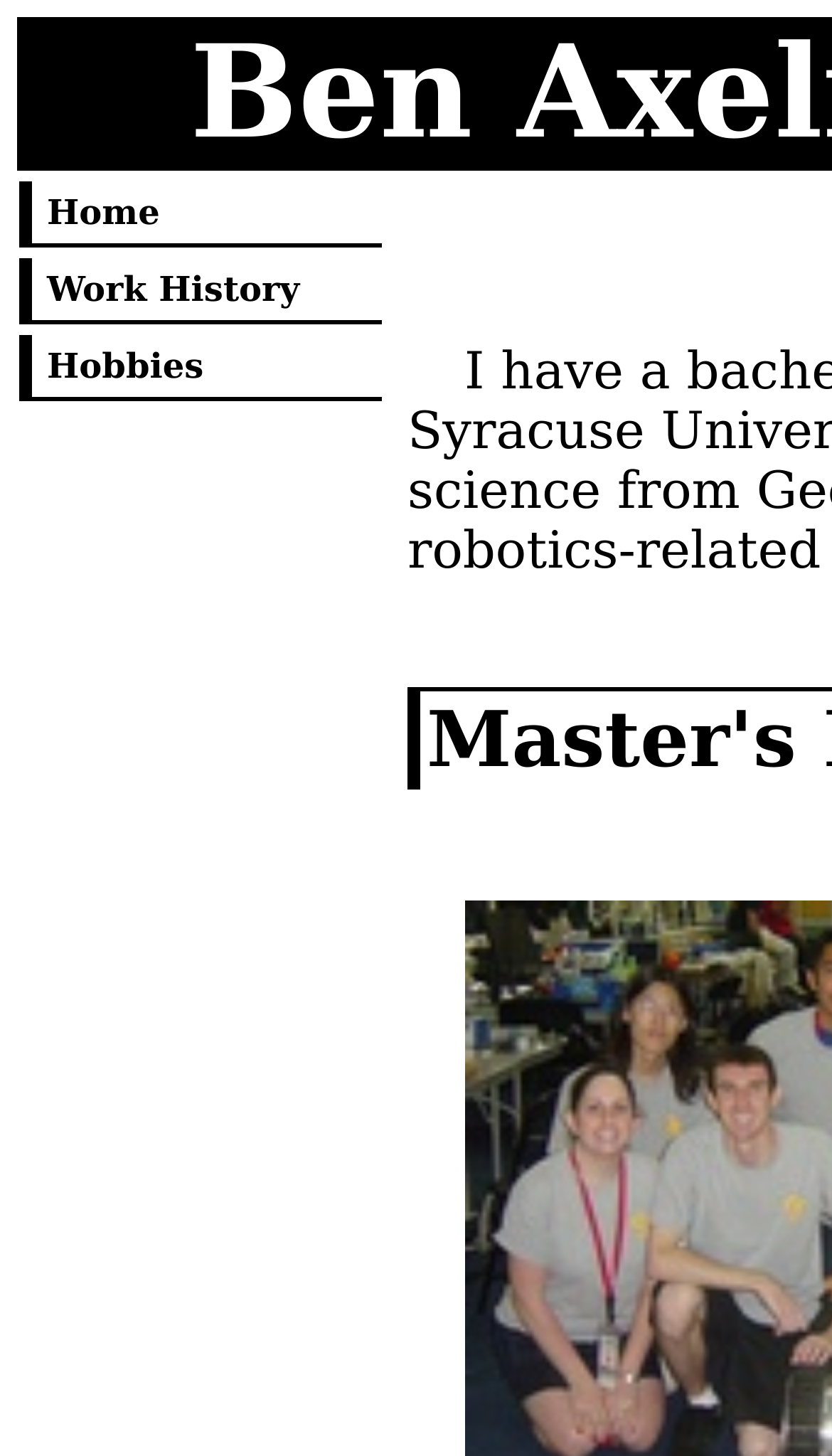Identify the bounding box of the UI component described as: "alt="ISOA"".

None